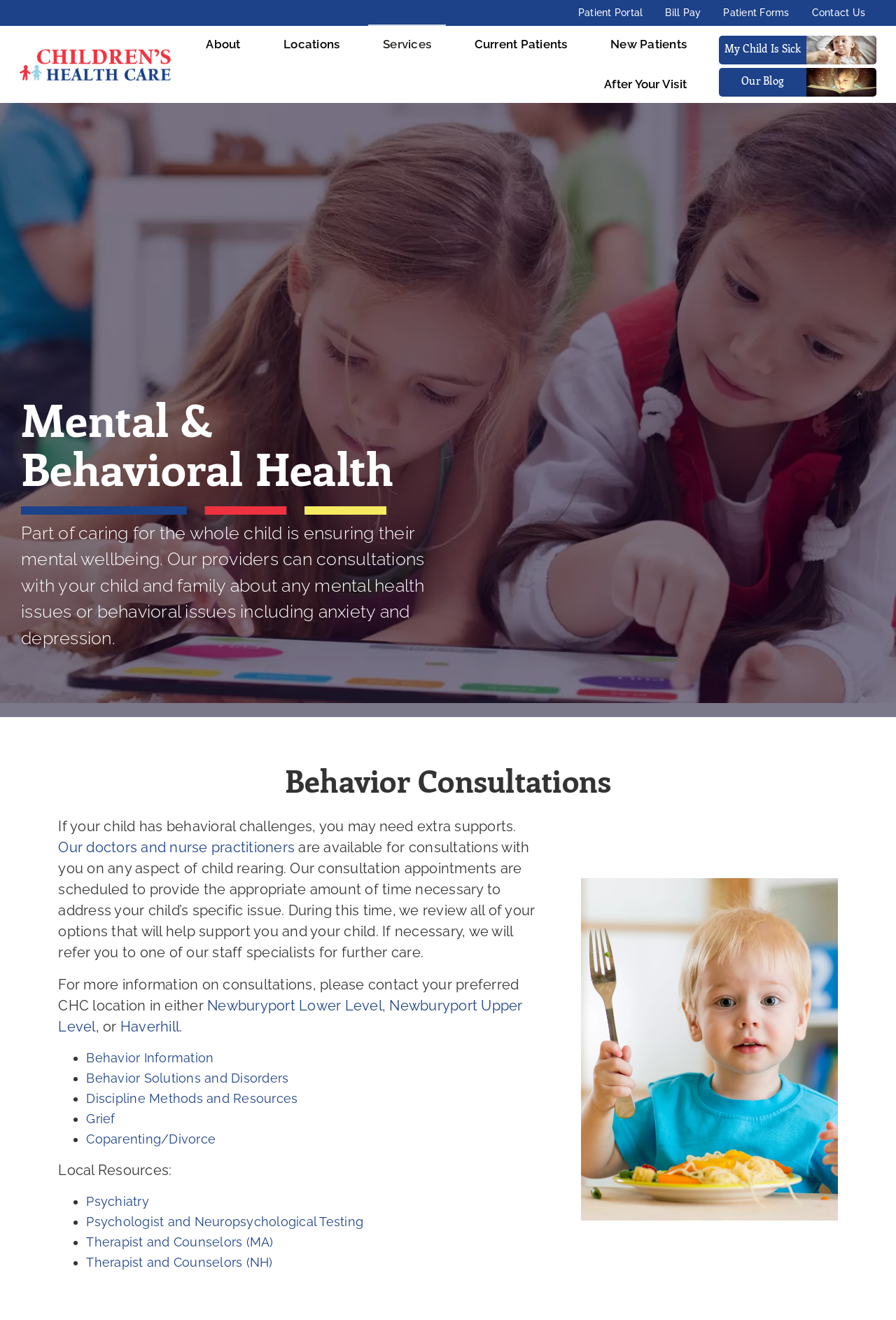How can I get more information on consultations?
Look at the screenshot and give a one-word or phrase answer.

Contact a CHC location